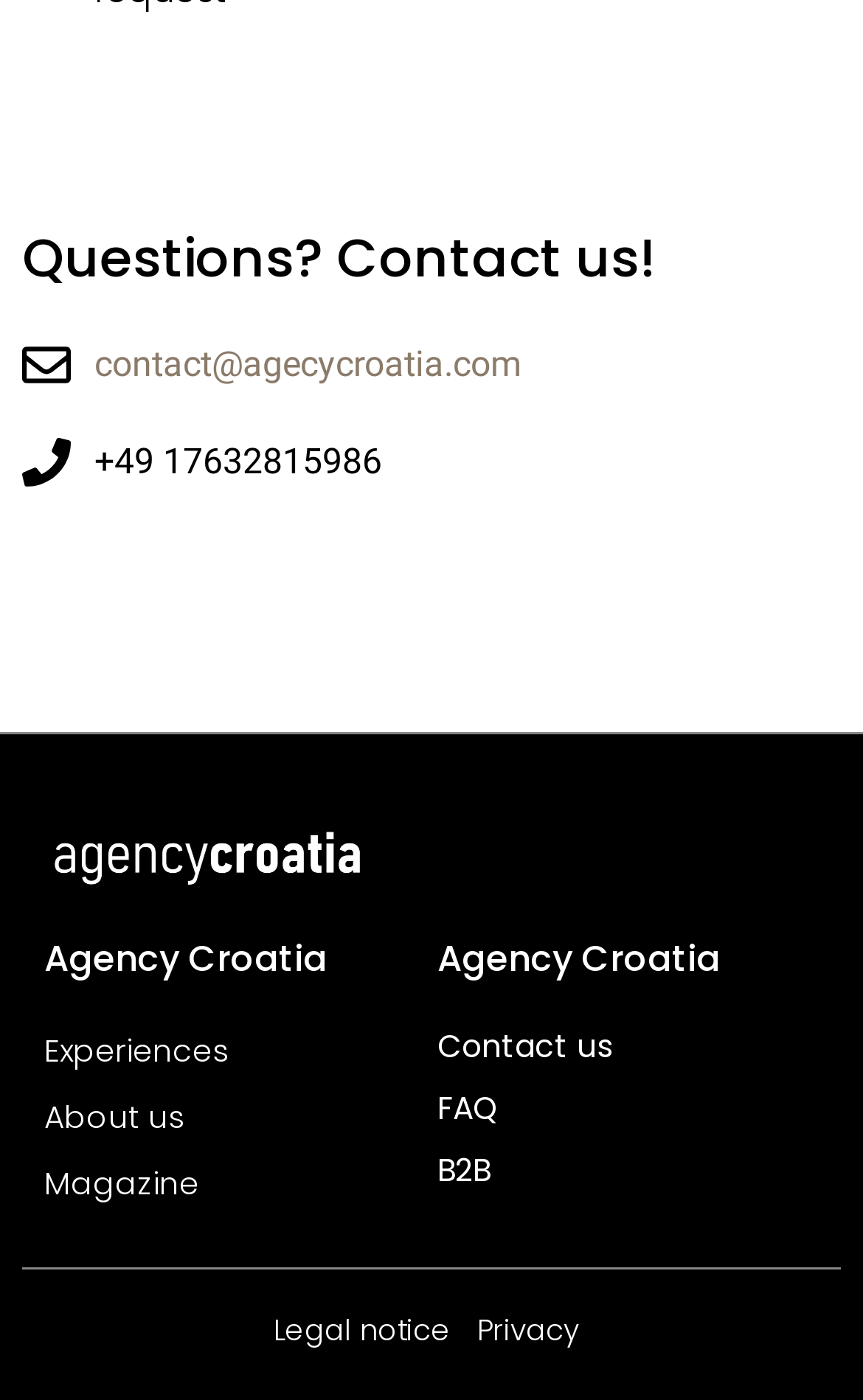Predict the bounding box coordinates of the area that should be clicked to accomplish the following instruction: "View the Legal notice". The bounding box coordinates should consist of four float numbers between 0 and 1, i.e., [left, top, right, bottom].

[0.317, 0.936, 0.522, 0.966]